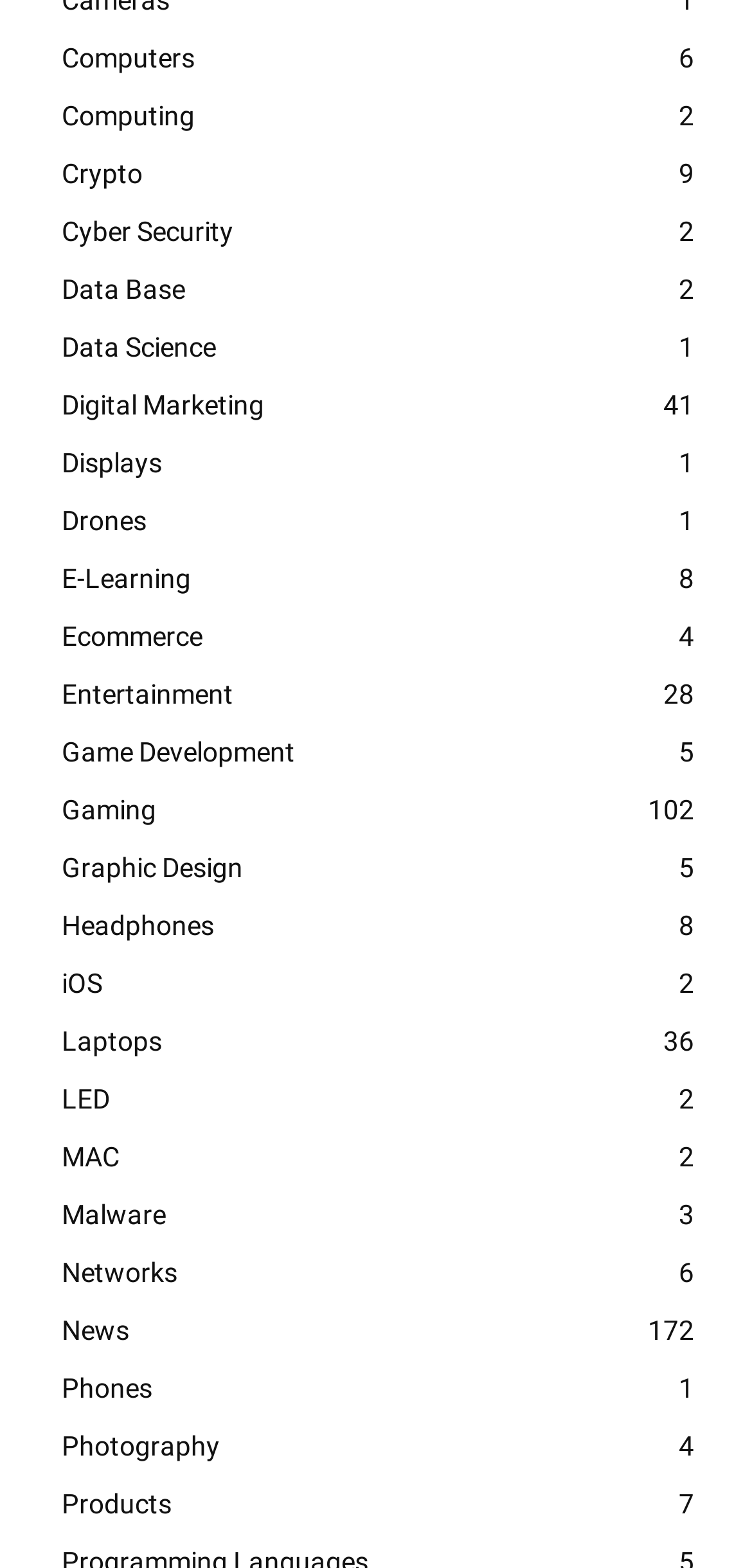Please provide a one-word or phrase answer to the question: 
How many links are related to computer hardware?

5